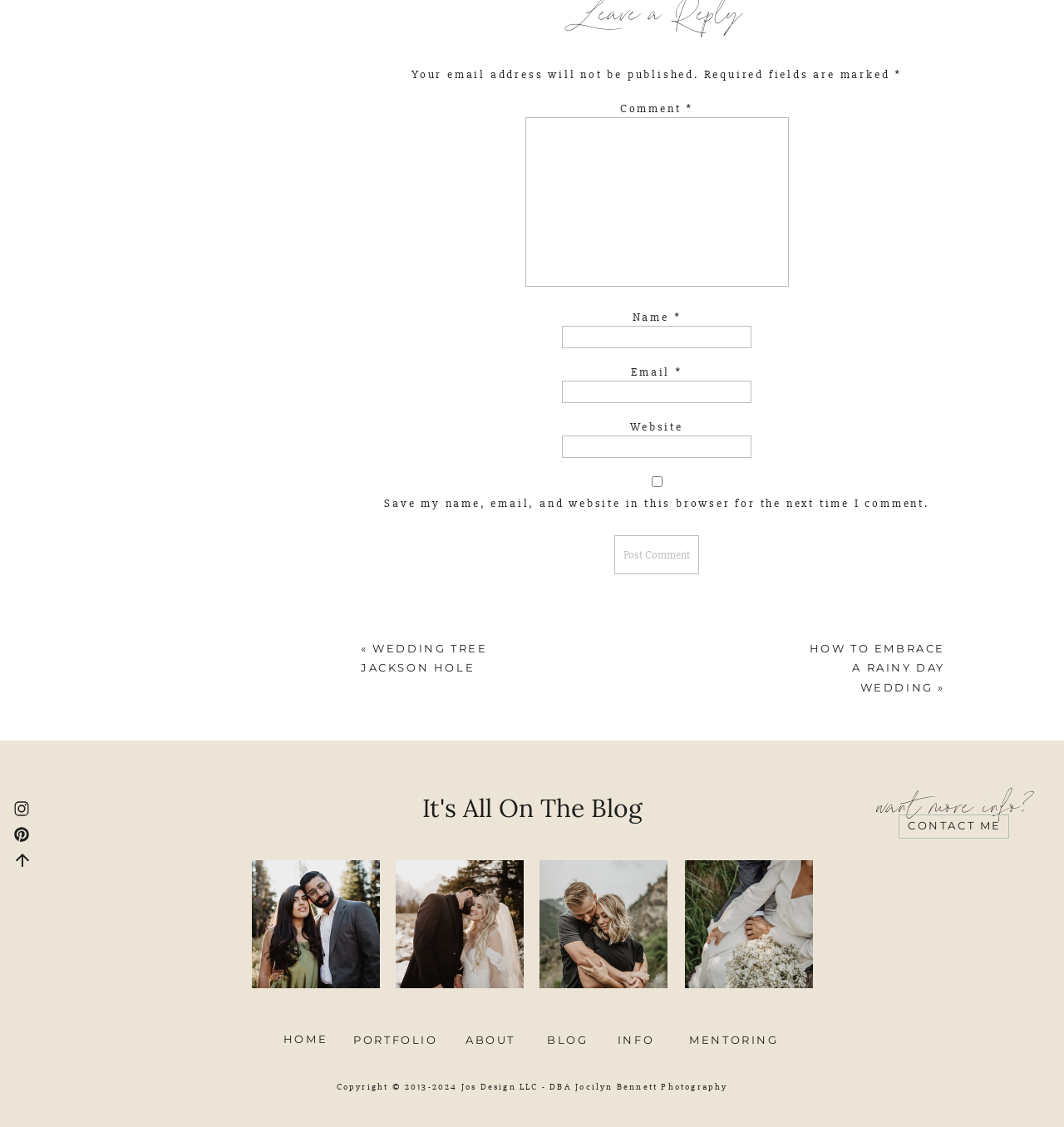What is the text above the 'Comment' textbox?
Please provide a single word or phrase answer based on the image.

Your email address will not be published.